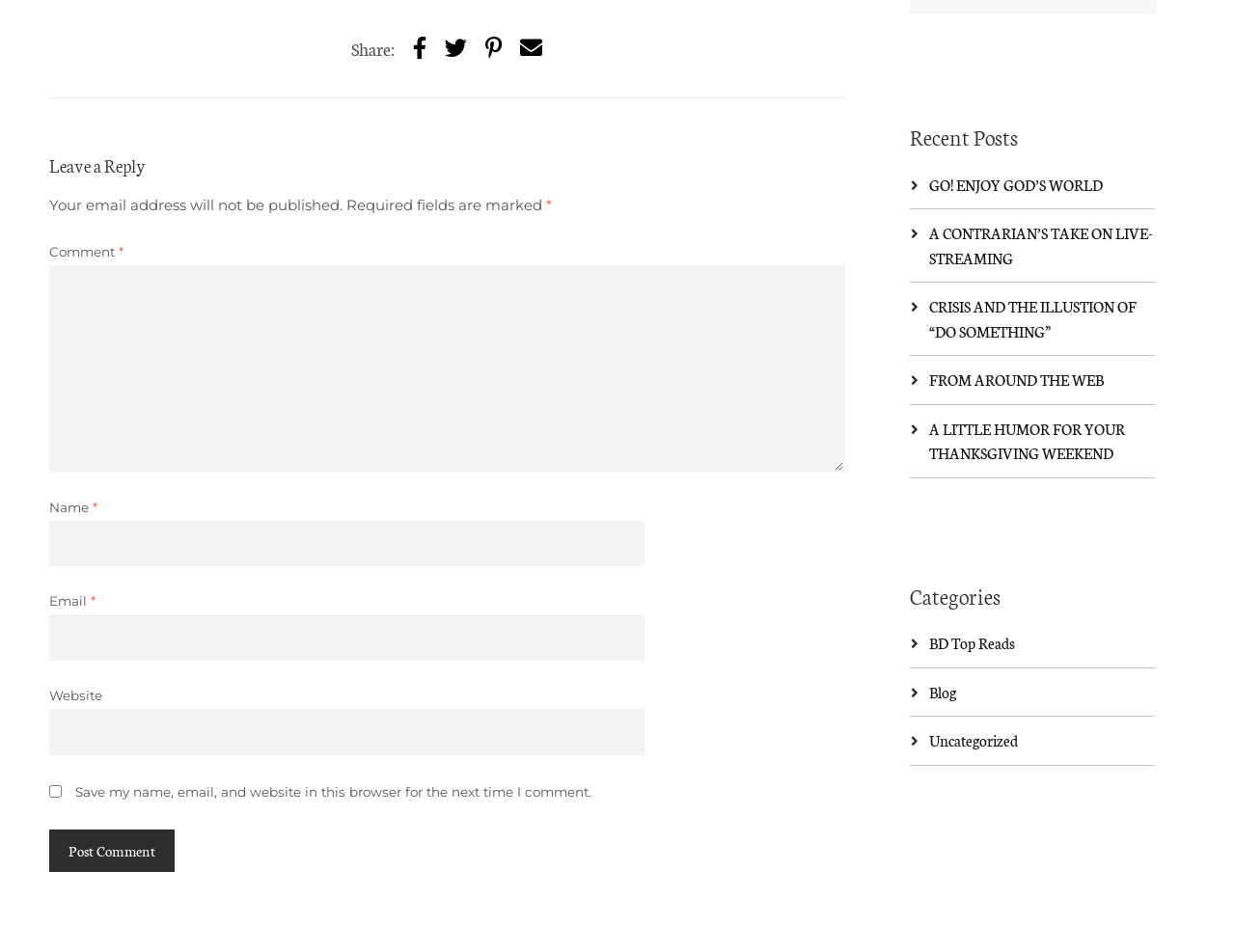Respond with a single word or short phrase to the following question: 
What is the purpose of the links at the bottom of the page?

To navigate to categories